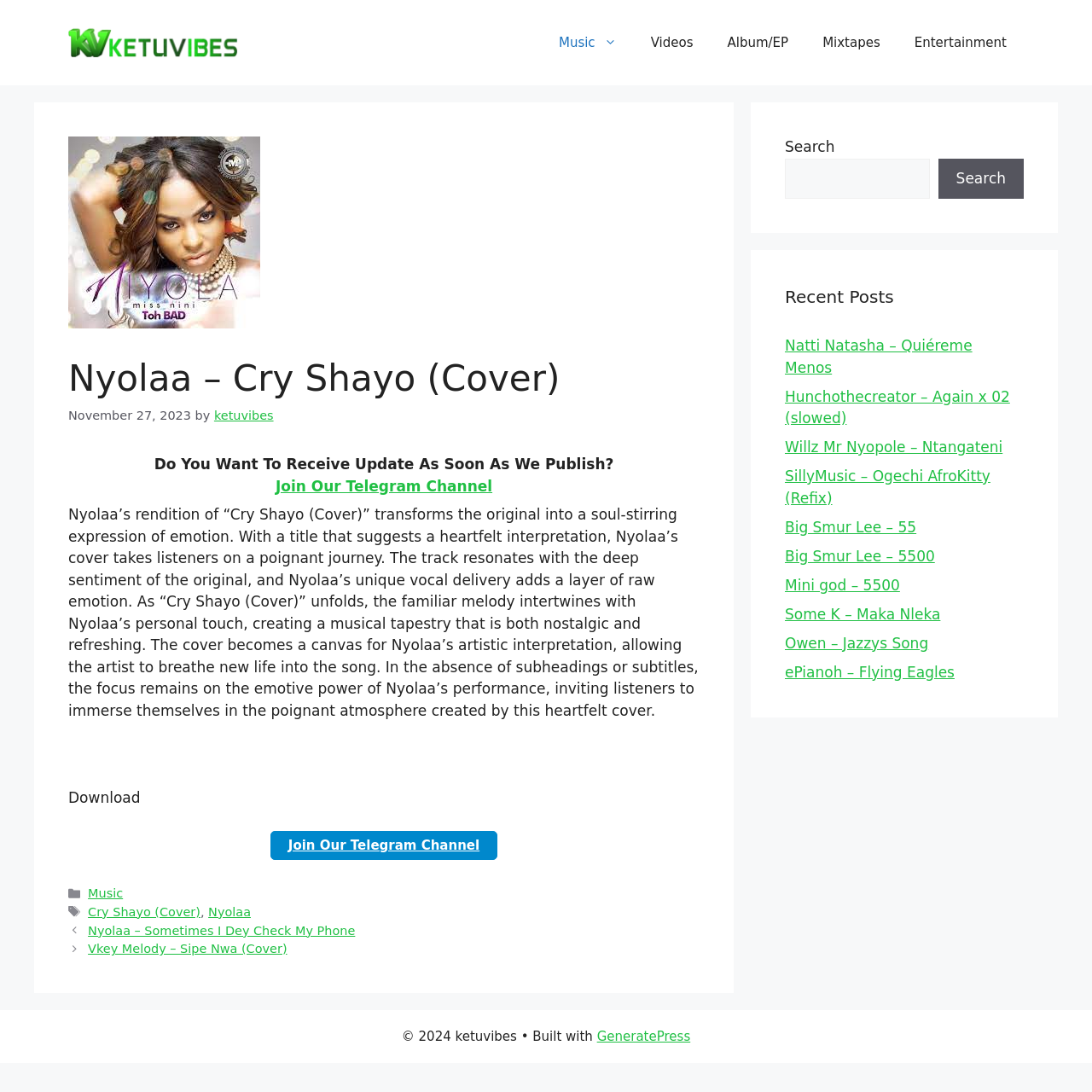Please specify the bounding box coordinates for the clickable region that will help you carry out the instruction: "Download the song".

[0.062, 0.722, 0.129, 0.738]